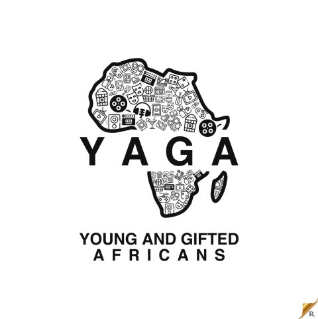What is the font style of the phrase below the main design?
Can you give a detailed and elaborate answer to the question?

The caption describes the font style of the phrase 'YOUNG AND GIFTED AFRICANS' as clean and modern, which suggests a simple and contemporary typography.